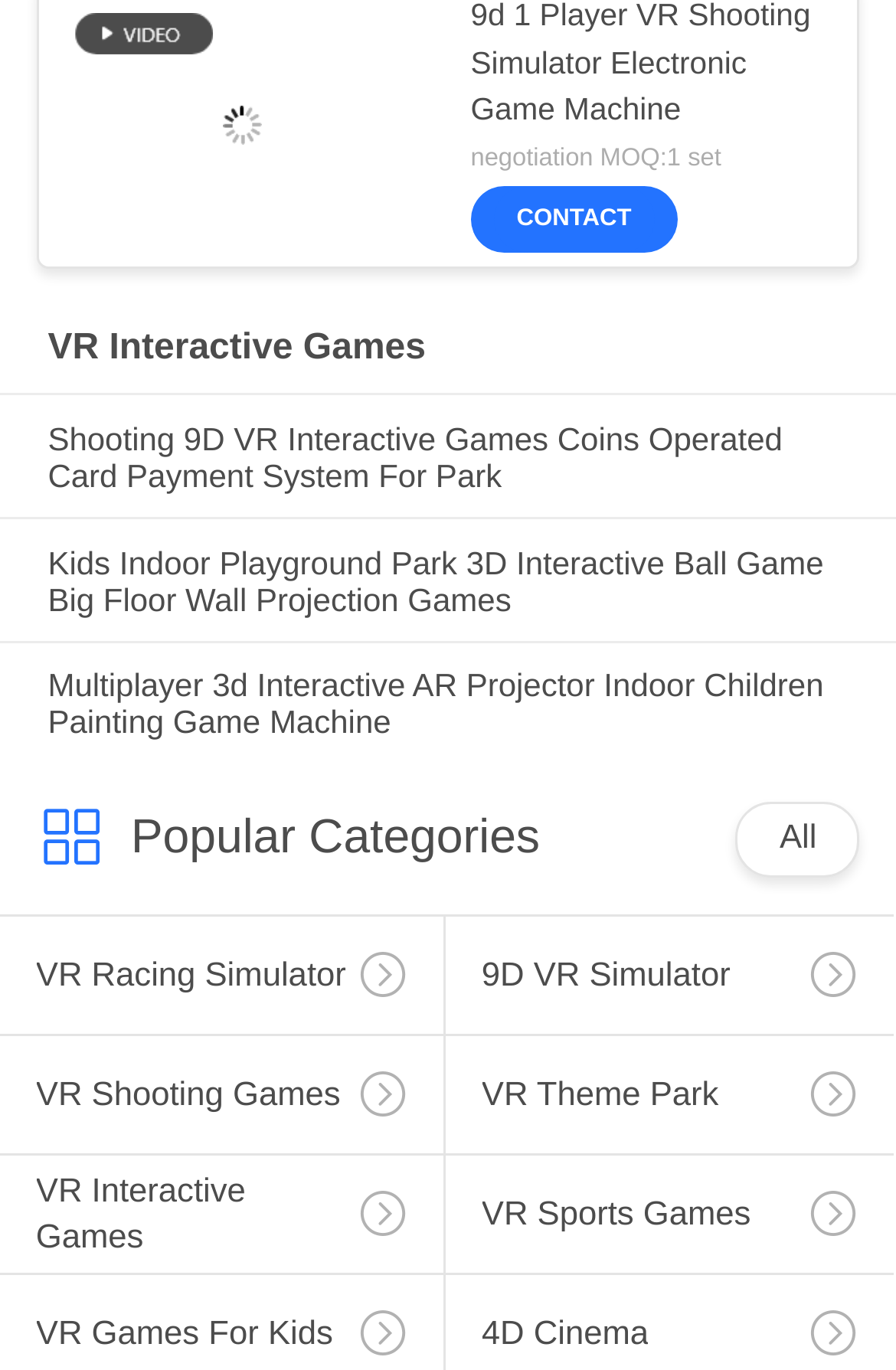Please identify the bounding box coordinates of the element's region that needs to be clicked to fulfill the following instruction: "Check out VR Shooting Games". The bounding box coordinates should consist of four float numbers between 0 and 1, i.e., [left, top, right, bottom].

[0.0, 0.756, 0.495, 0.88]